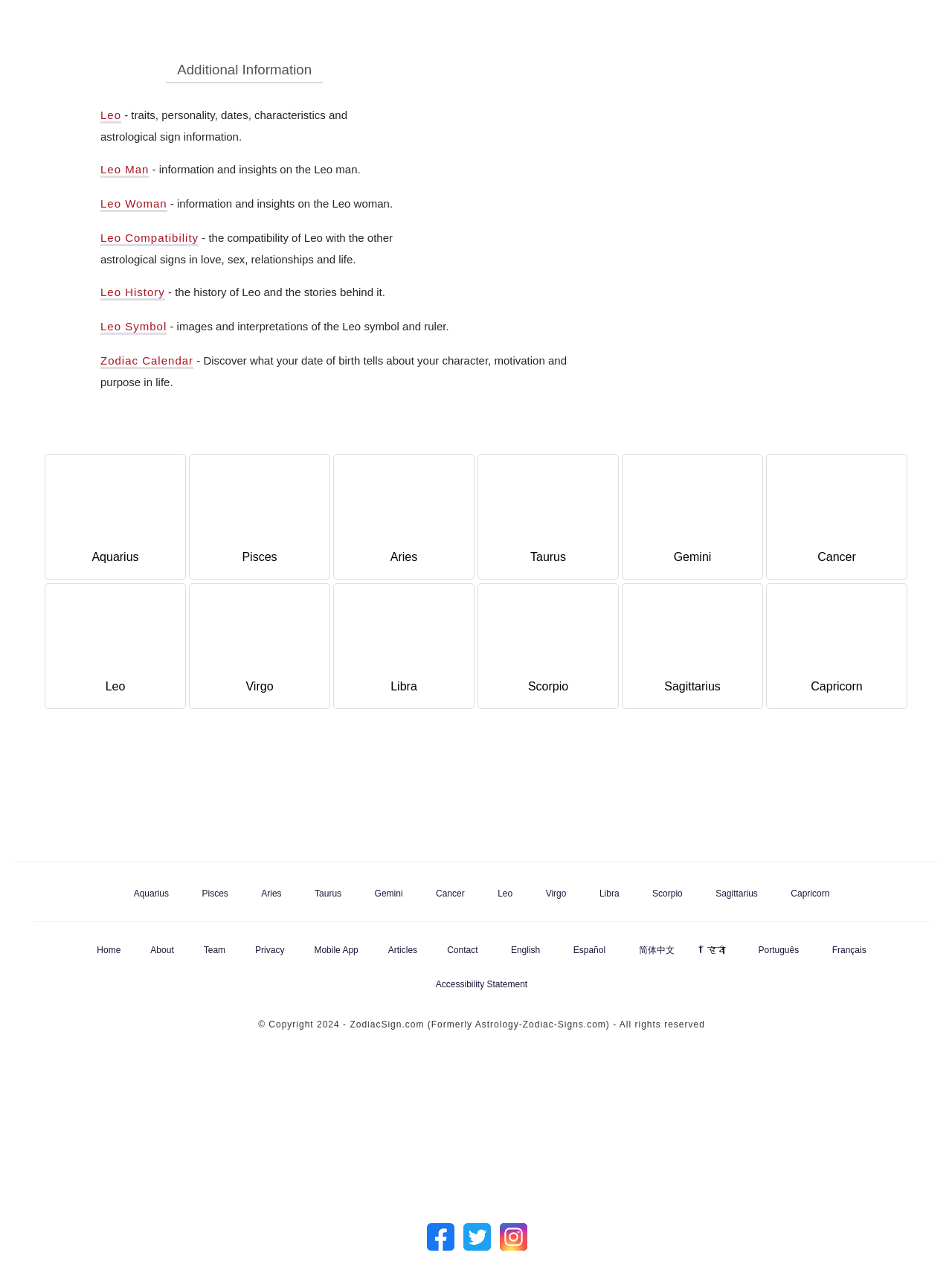Show the bounding box coordinates of the element that should be clicked to complete the task: "View Zodiac Calendar".

[0.105, 0.279, 0.203, 0.291]